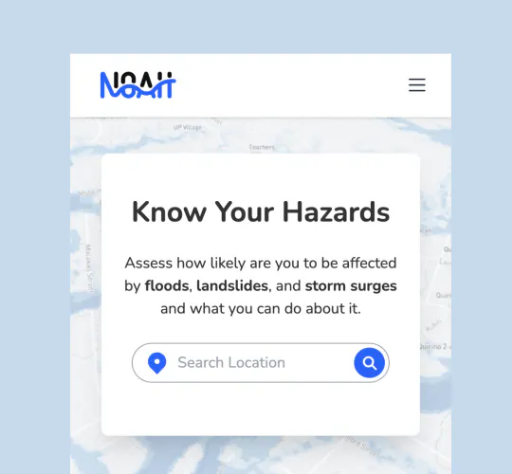Describe all significant details and elements found in the image.

The image showcases a web page design for a project titled "NOAH," focusing on hazard awareness. The prominent header reads "Know Your Hazards," encouraging users to assess their vulnerability to environmental threats such as floods, landslides, and storm surges. Below the header, there's a user-friendly search bar labeled "Search Location," which invites users to enter their area of interest for personalized hazard assessments. The background features a subtle map design, enhancing the user experience by visually reinforcing the theme of geographical safety. This design reflects the careful balance of usability and technical feasibility in the website revamp led by Jadurani Davalos, showcasing her expertise in UI/UX design.